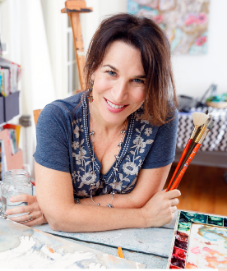What is the atmosphere of the workspace?
Answer the question with as much detail as you can, using the image as a reference.

The caption describes the atmosphere of the workspace as engaged and creative, which is inferred from the woman's posture, the art supplies surrounding her, and the overall setting of the workspace.